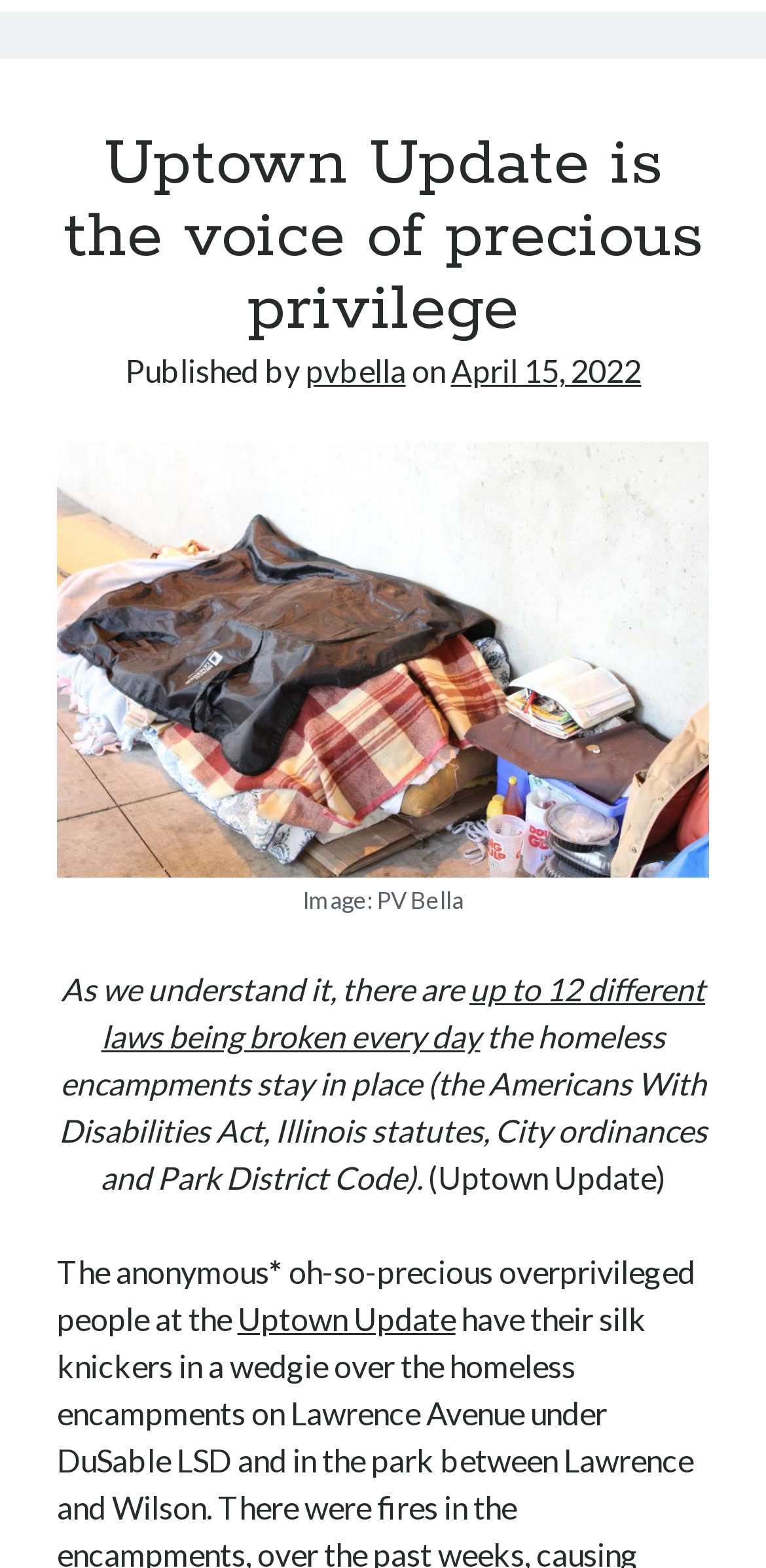Determine the bounding box for the UI element as described: "pvbella". The coordinates should be represented as four float numbers between 0 and 1, formatted as [left, top, right, bottom].

[0.399, 0.224, 0.529, 0.248]